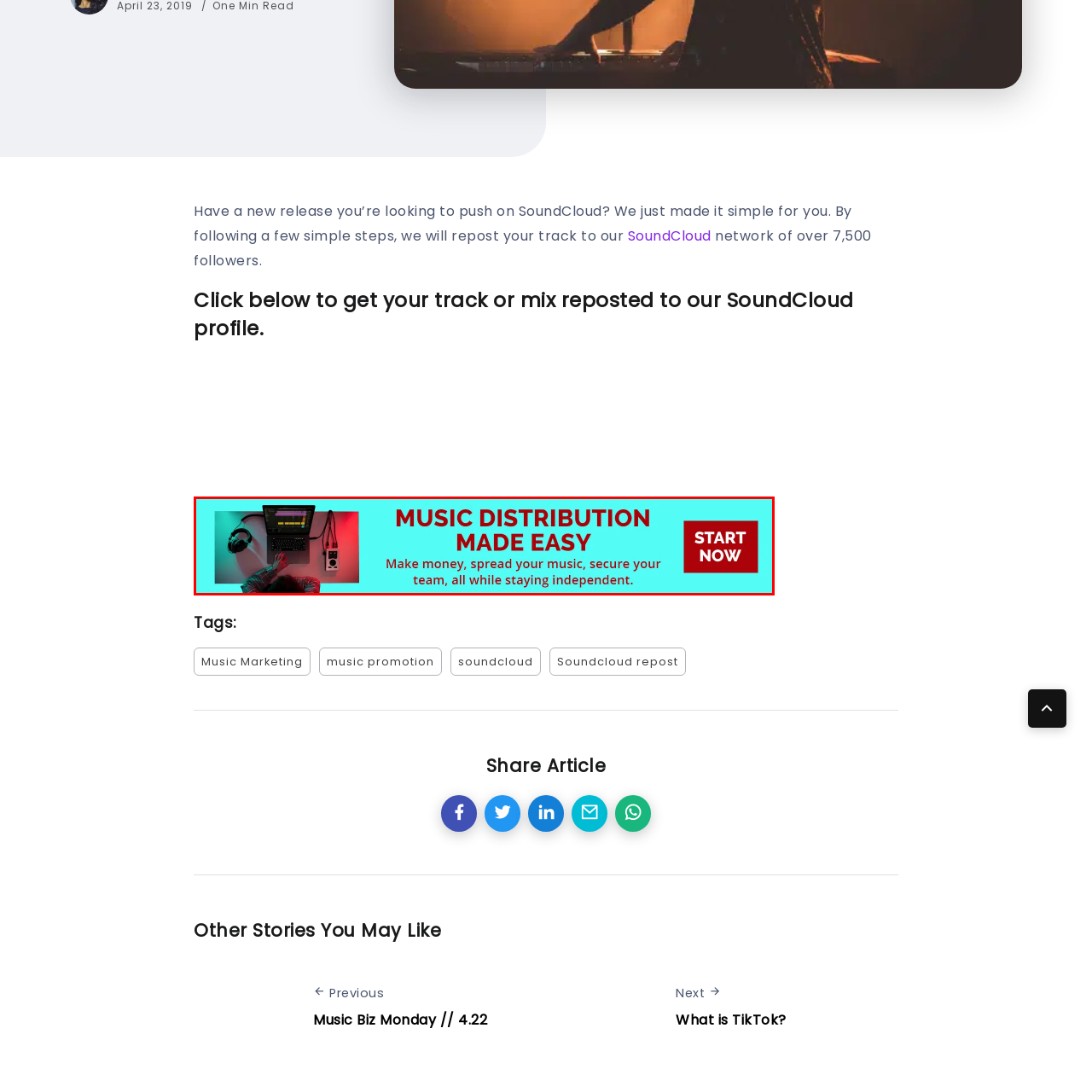What is the call-to-action button labeled?
Focus on the area within the red boundary in the image and answer the question with one word or a short phrase.

START NOW